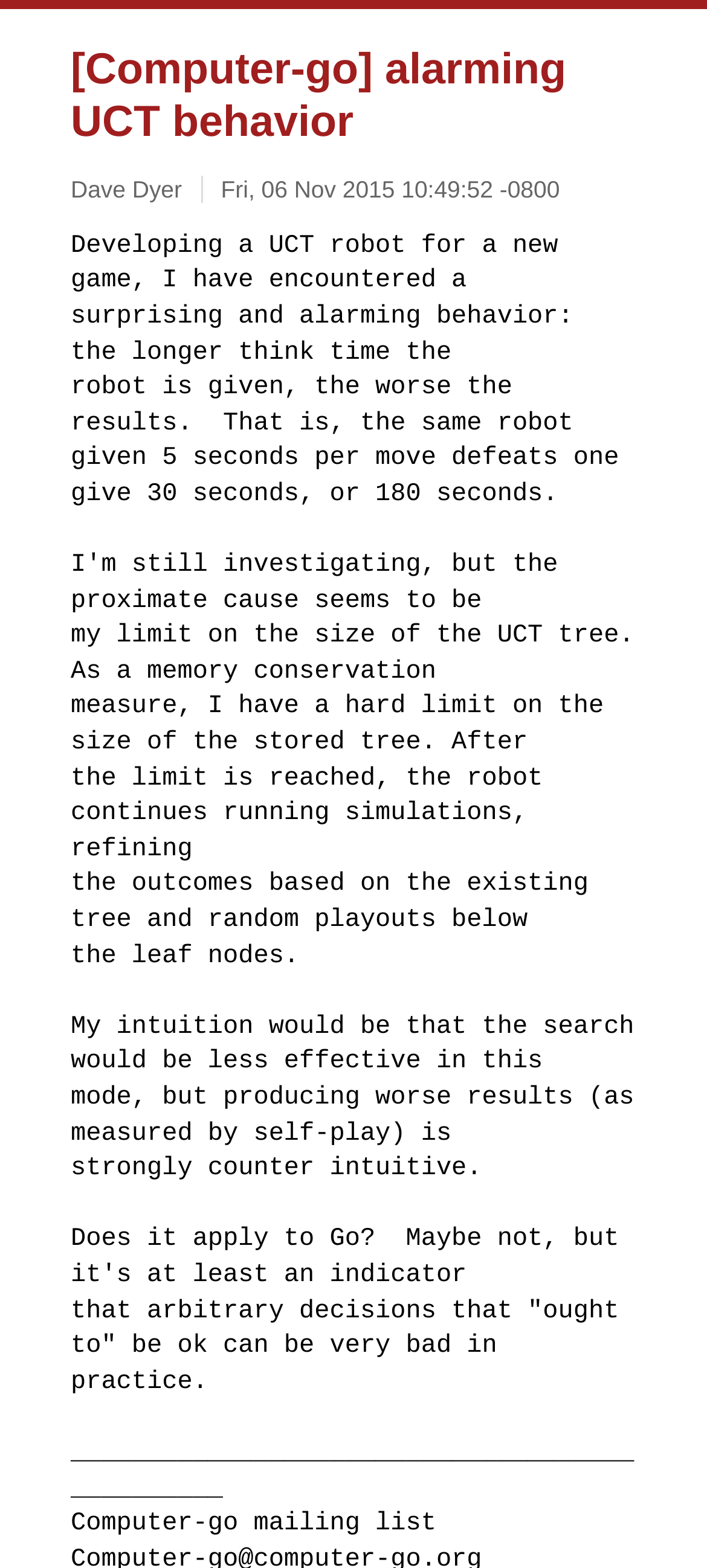Find the bounding box coordinates for the UI element whose description is: "[Computer-go] alarming UCT behavior". The coordinates should be four float numbers between 0 and 1, in the format [left, top, right, bottom].

[0.1, 0.029, 0.801, 0.093]